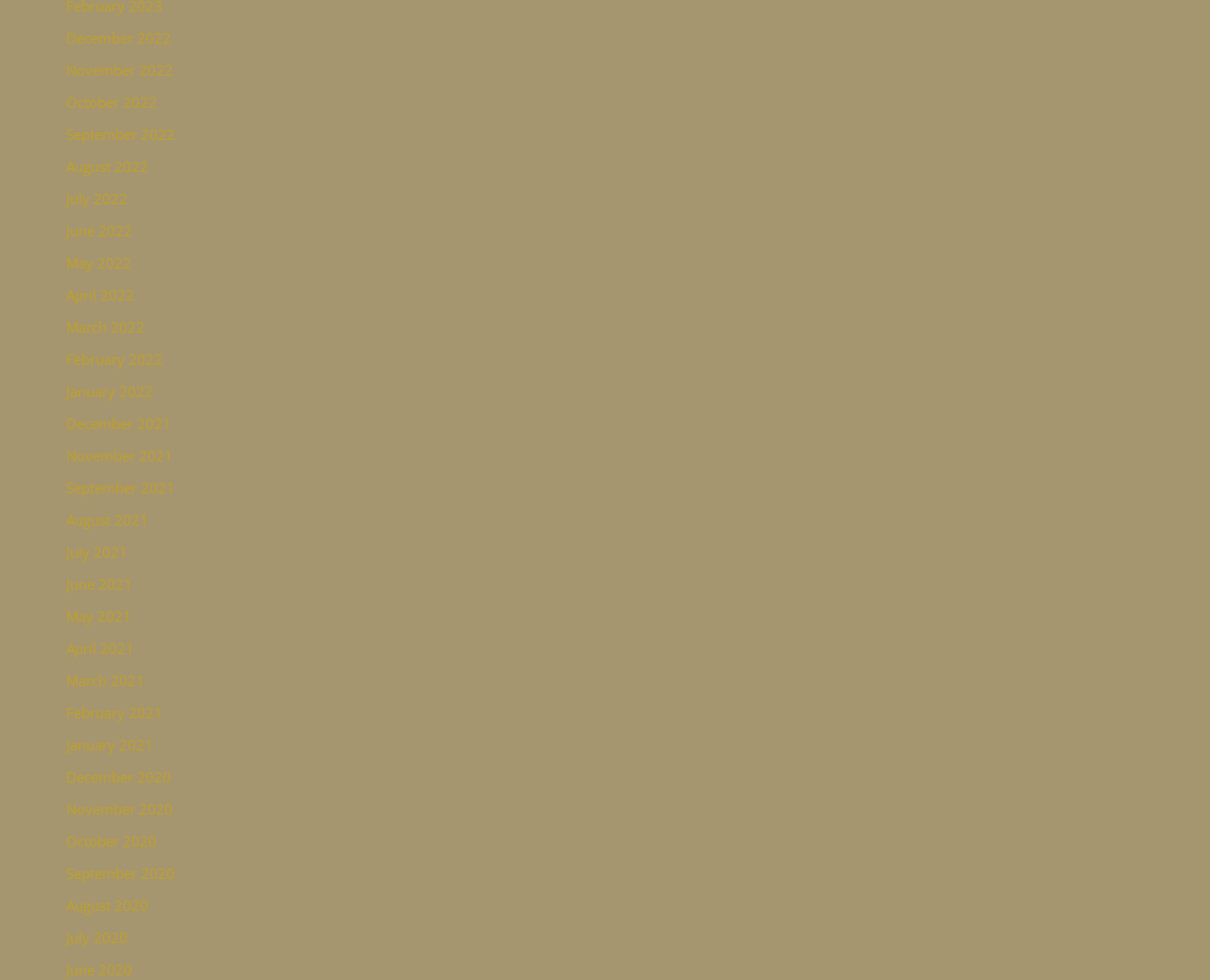Reply to the question with a single word or phrase:
How many links are there in total?

27